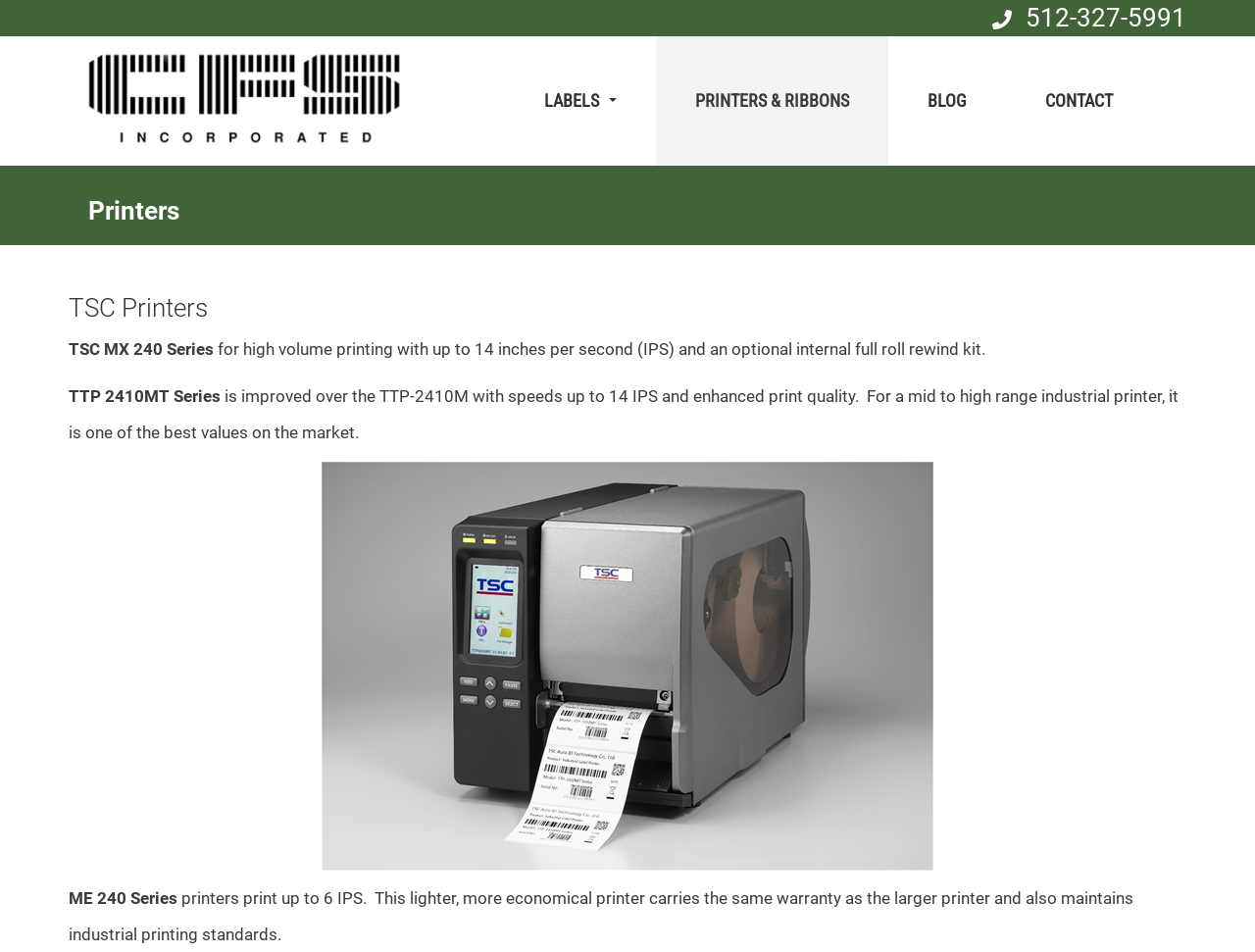Create a detailed narrative describing the layout and content of the webpage.

The webpage is about printers and ribbons, specifically highlighting the products and services offered by CFS, Inc. At the top-left corner, there is a link to skip to the content. On the top-right side, there is a complementary section with a phone number, 512-327-5991. Below this section, there is a logo of CFS, Inc. on the left side, and a navigation menu on the right side, consisting of links to LABELS, PRINTERS & RIBBONS, BLOG, and CONTACT.

The main content of the webpage is divided into sections, each describing a specific type of printer. There are three sections, each with a heading, static text, and an image. The first section is about the TSC MX 240 Series, which is described as suitable for high-volume printing. The second section is about the TTP 2410MT Series, which is an improved version of the TTP-2410M with enhanced print quality. The third section is about the ME 240 Series, which is a more economical printer that still maintains industrial printing standards.

The images of the printers are placed below their corresponding descriptions, and the text is arranged in a clear and readable format, making it easy to navigate and understand the content of the webpage.